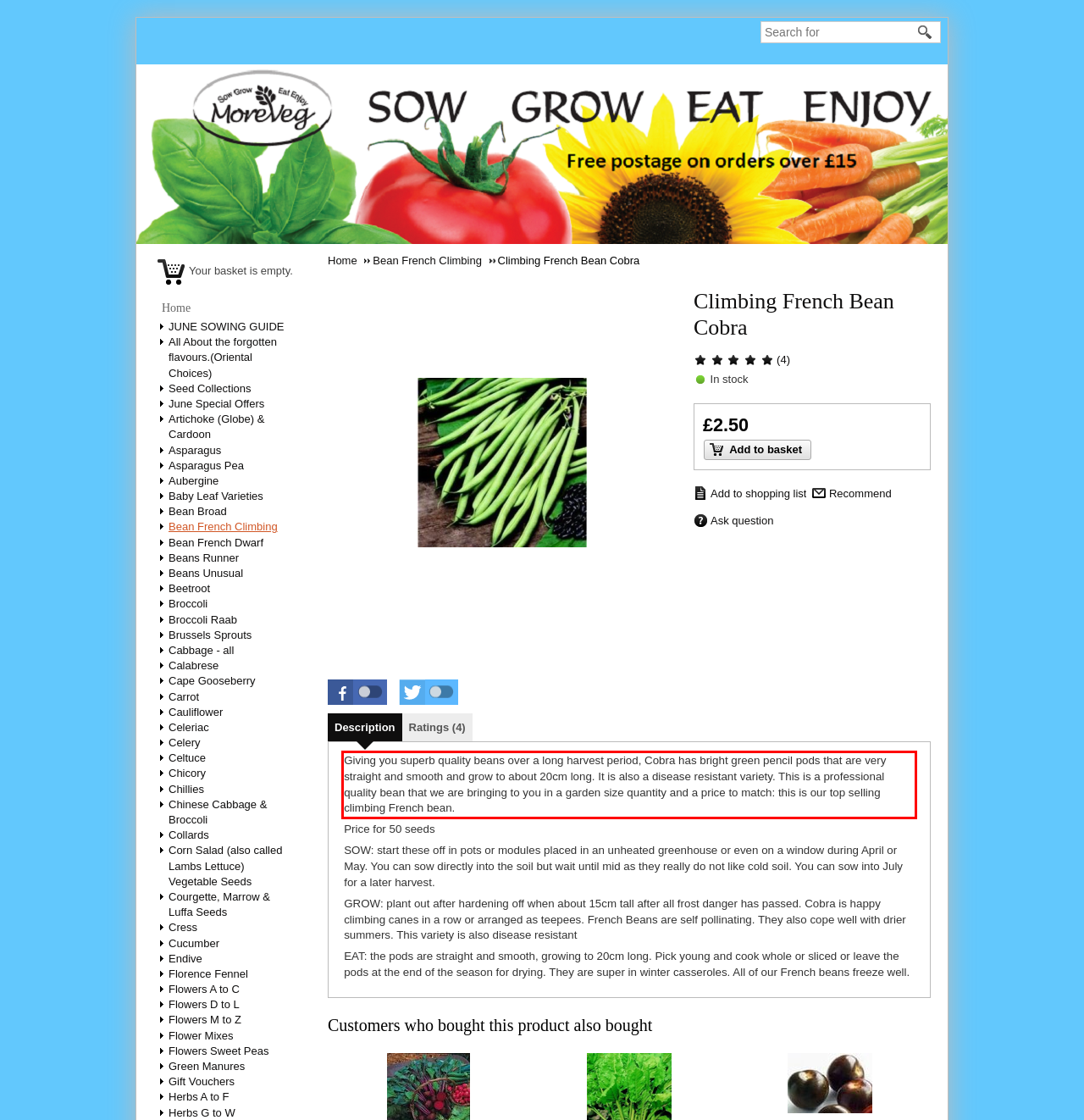Given a webpage screenshot with a red bounding box, perform OCR to read and deliver the text enclosed by the red bounding box.

Giving you superb quality beans over a long harvest period, Cobra has bright green pencil pods that are very straight and smooth and grow to about 20cm long. It is also a disease resistant variety. This is a professional quality bean that we are bringing to you in a garden size quantity and a price to match: this is our top selling climbing French bean.